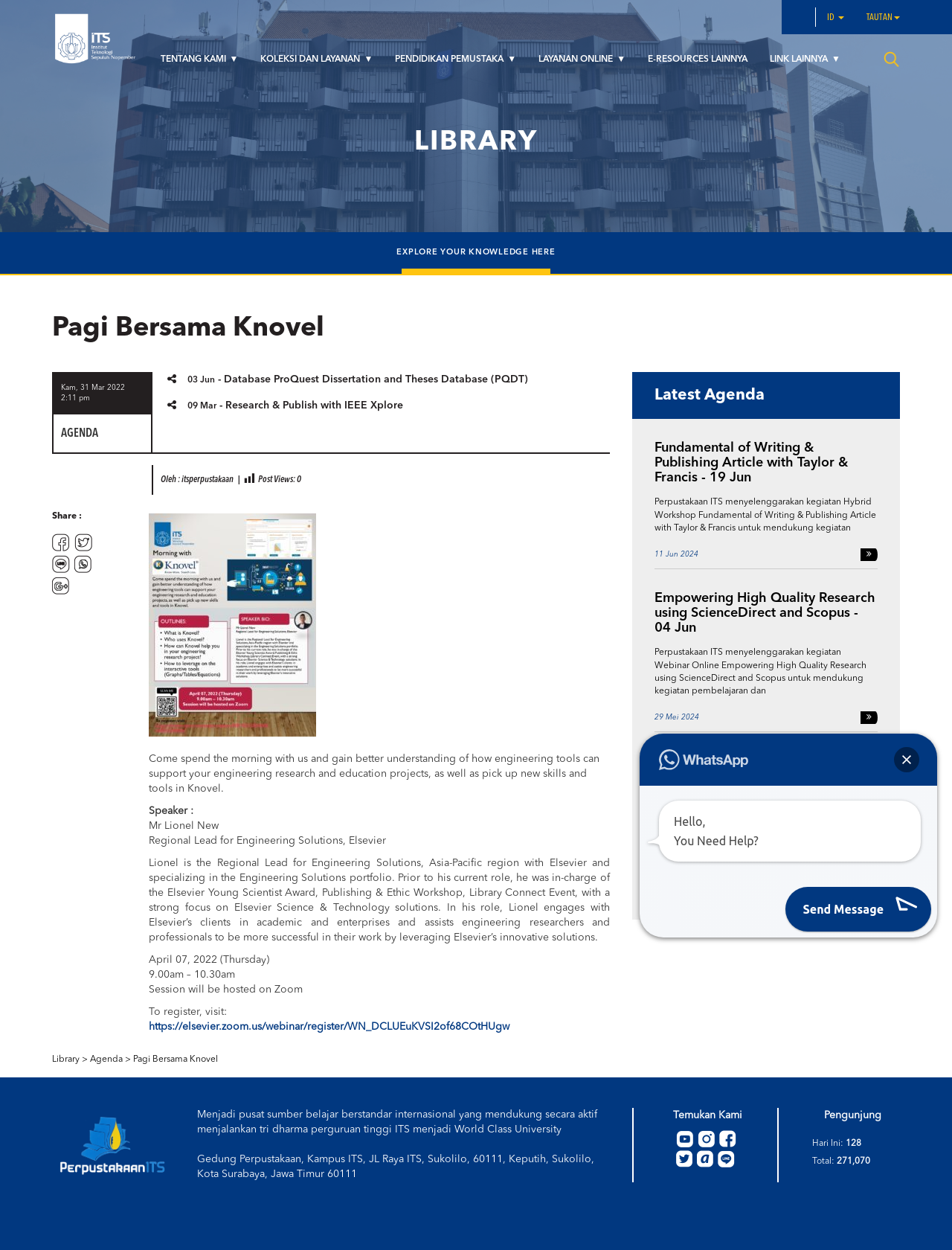What is the purpose of the event on April 07, 2022?
Based on the screenshot, answer the question with a single word or phrase.

To gain understanding of engineering tools